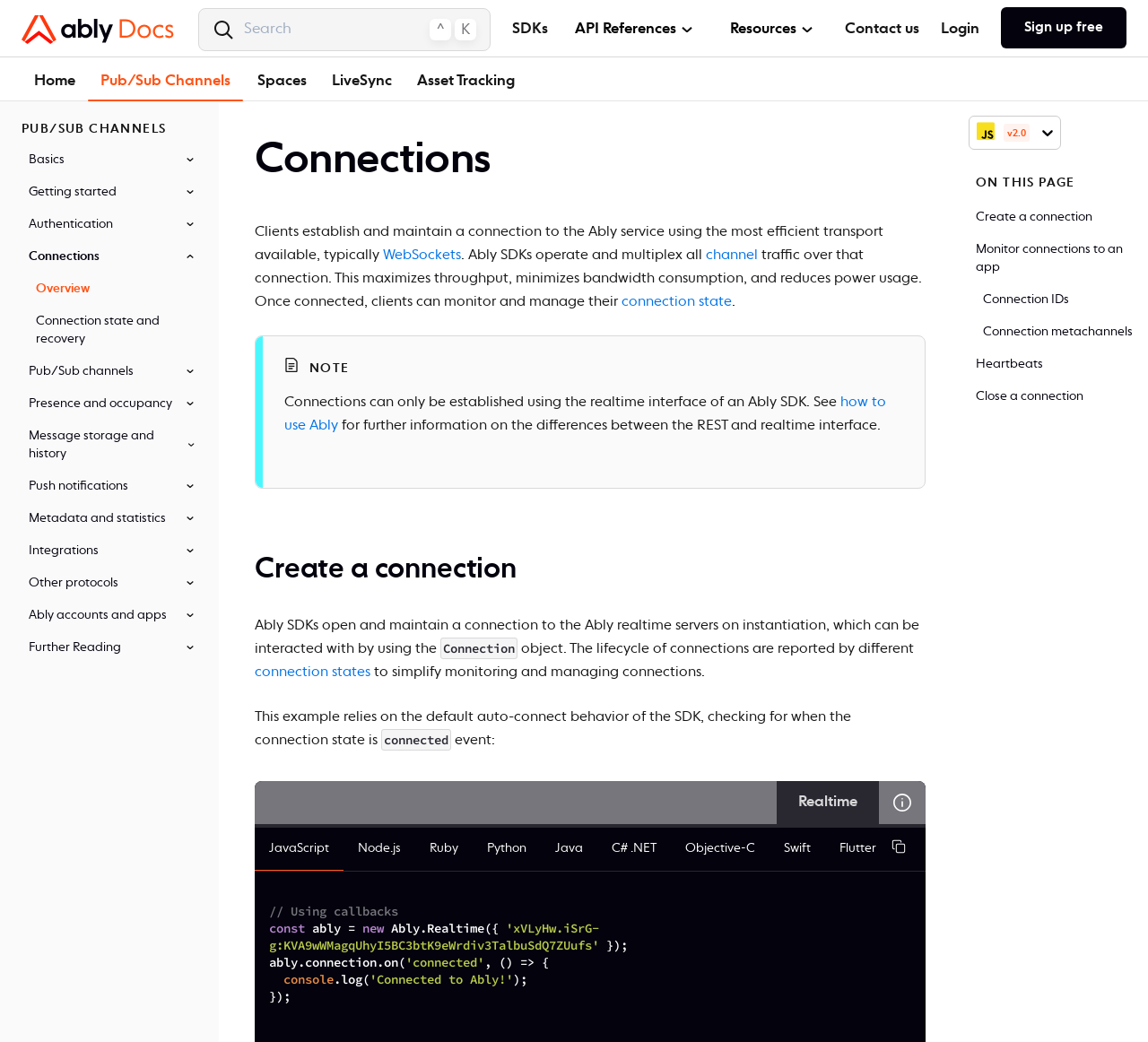Based on the element description, predict the bounding box coordinates (top-left x, top-left y, bottom-right x, bottom-right y) for the UI element in the screenshot: ^KSDKsAPI ReferencesResourcesContact usLoginSign up free

[0.019, 0.0, 0.981, 0.054]